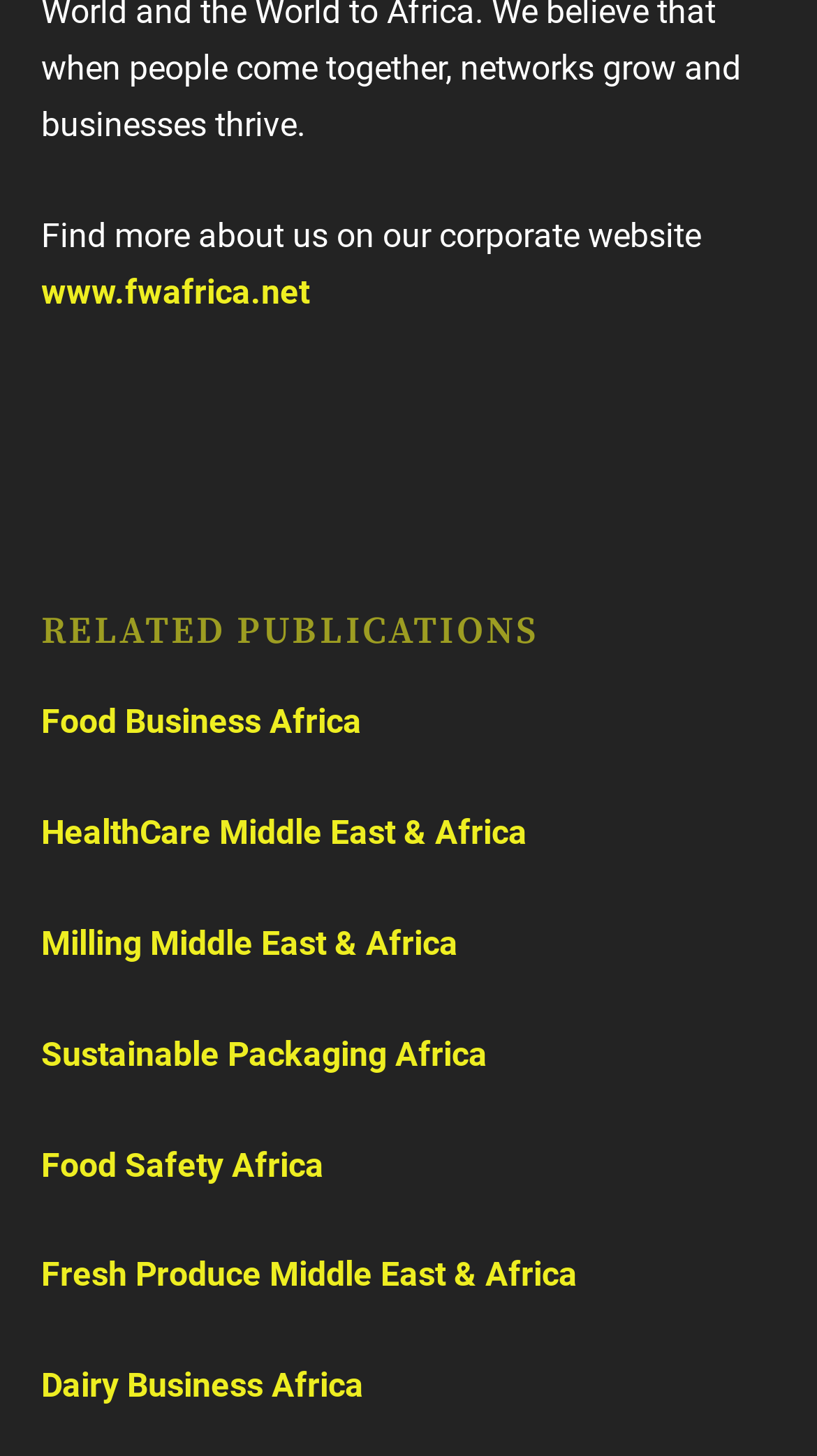Answer the following in one word or a short phrase: 
What is the last related publication listed?

Dairy Business Africa